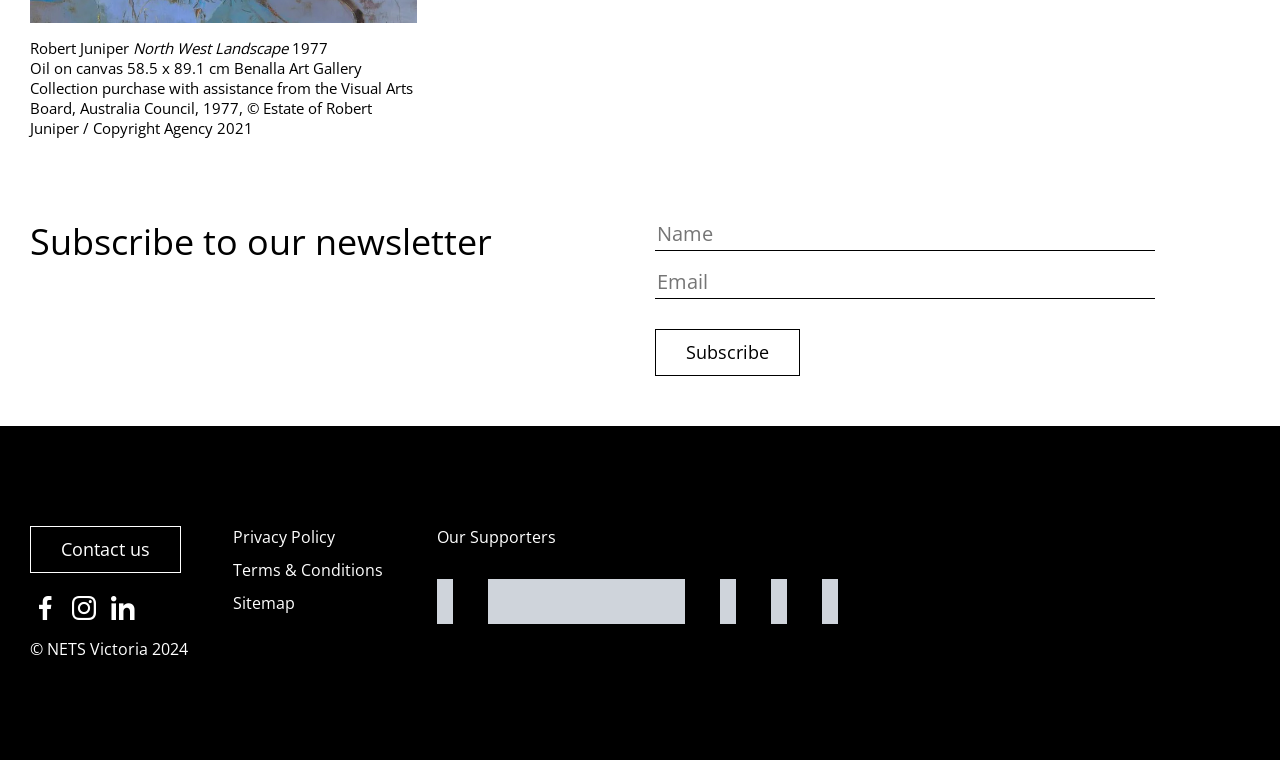Please provide the bounding box coordinates for the element that needs to be clicked to perform the following instruction: "Subscribe to the newsletter". The coordinates should be given as four float numbers between 0 and 1, i.e., [left, top, right, bottom].

[0.512, 0.433, 0.625, 0.495]